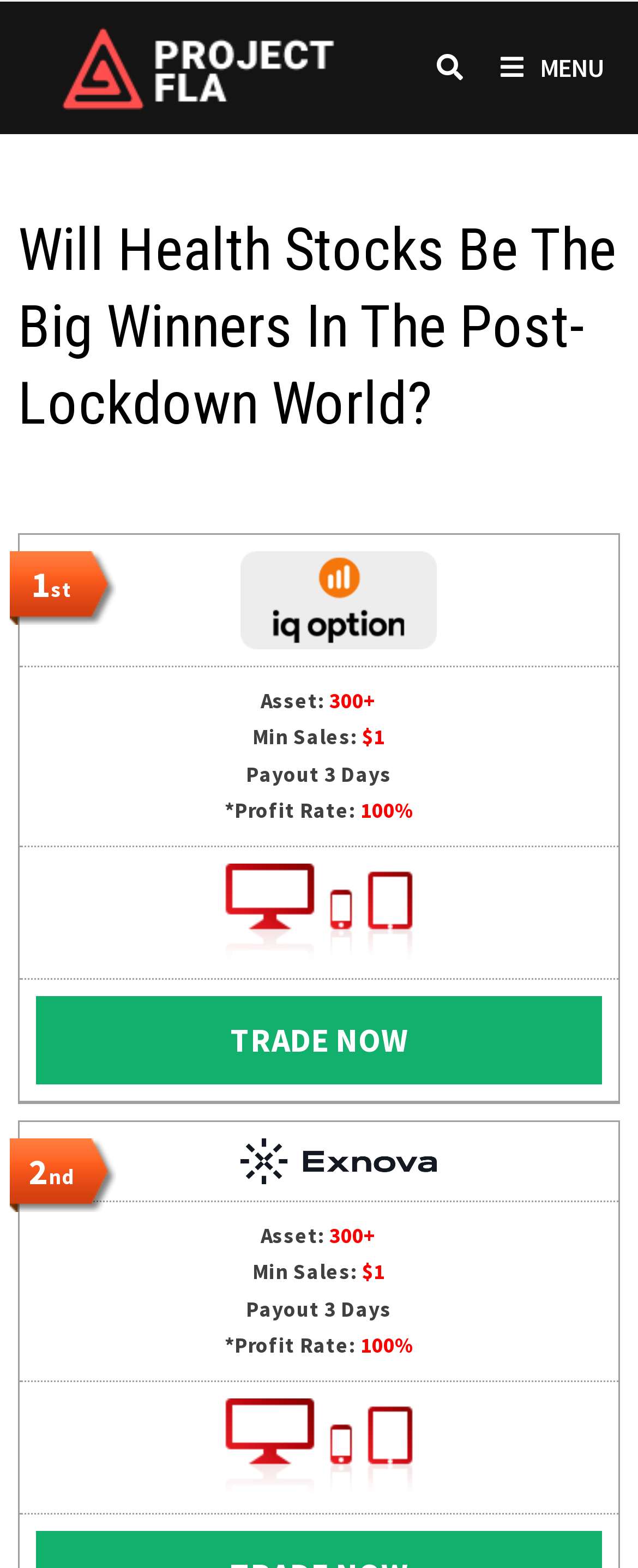What is the purpose of the 'TRADE NOW' button?
Refer to the image and provide a concise answer in one word or phrase.

To trade